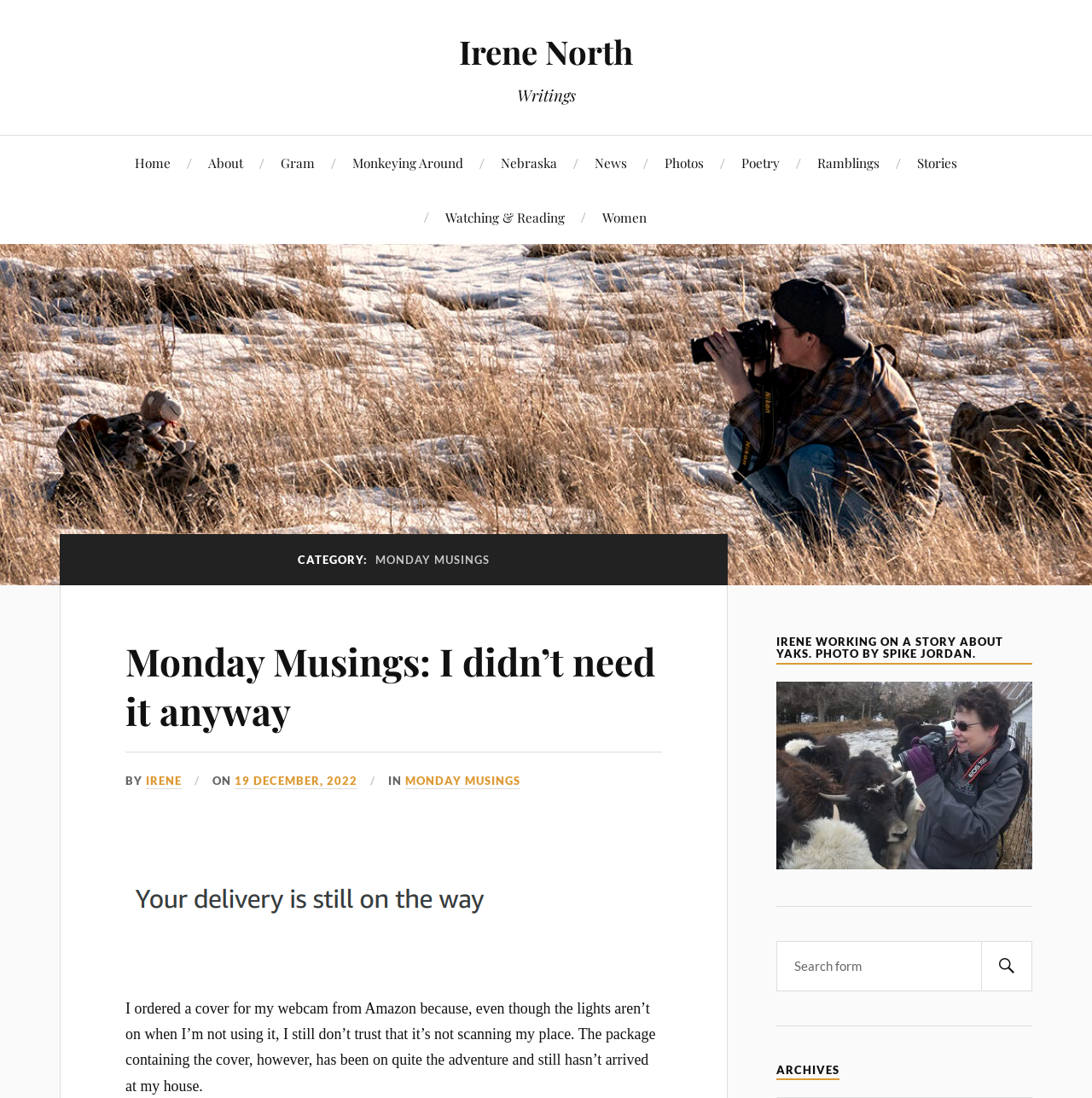Who is the author of the current article?
Based on the image, answer the question with as much detail as possible.

I found the author's name by looking at the link 'IRENE' which is a sub-element of the heading 'Monday Musings: I didn’t need it anyway'.